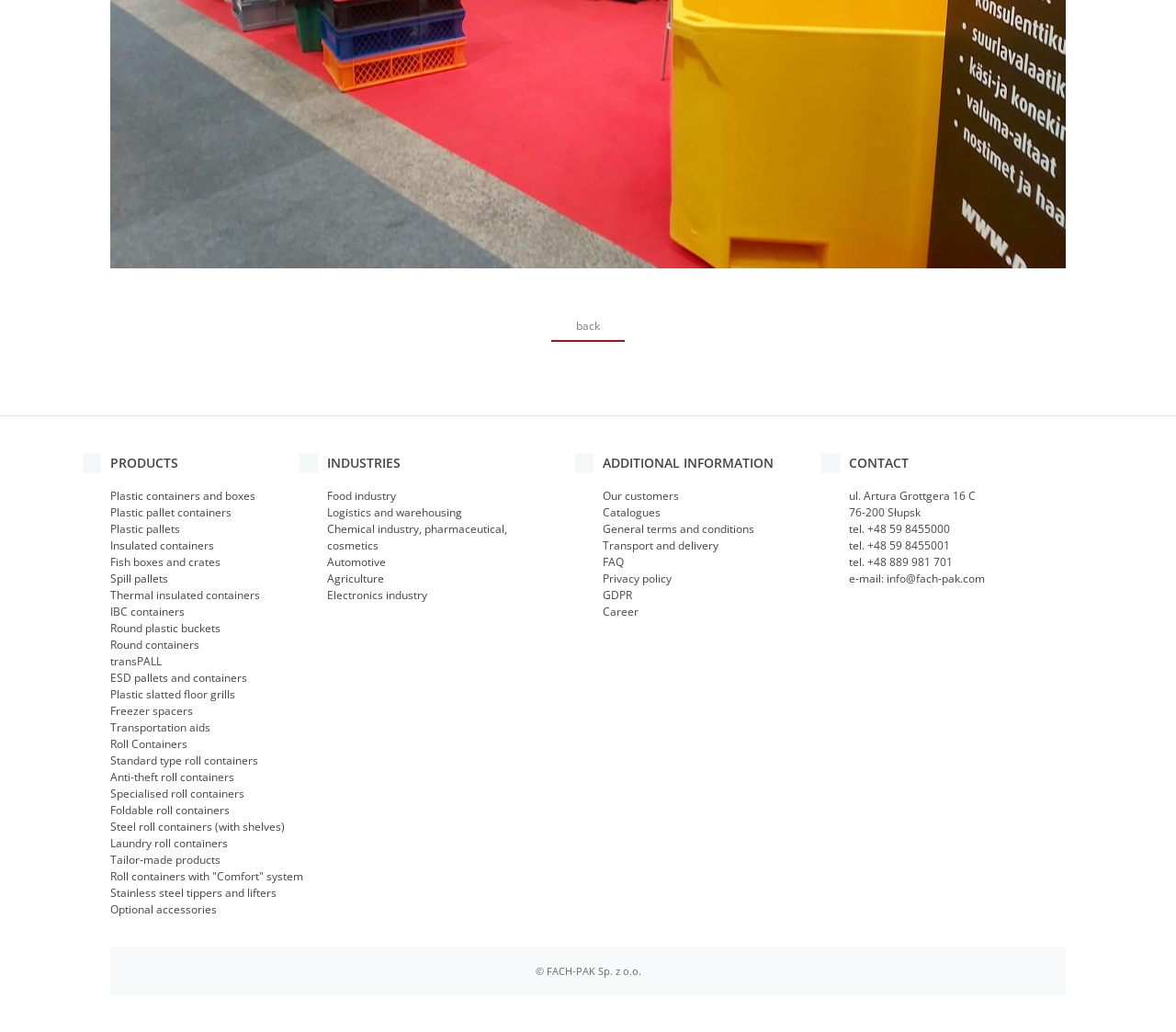How many industries are listed?
Based on the screenshot, provide your answer in one word or phrase.

6